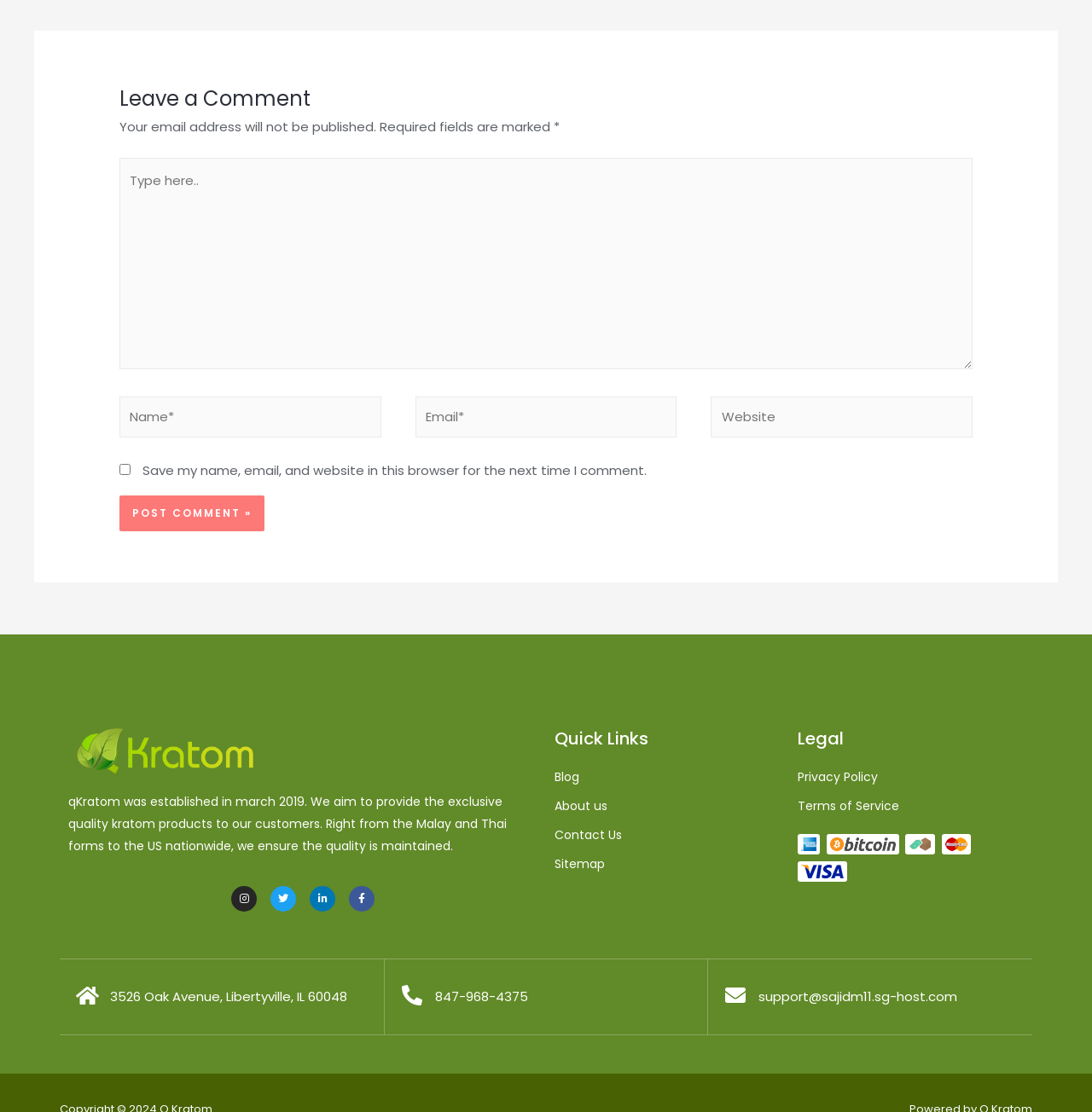Find and indicate the bounding box coordinates of the region you should select to follow the given instruction: "Post a comment".

[0.109, 0.445, 0.242, 0.478]